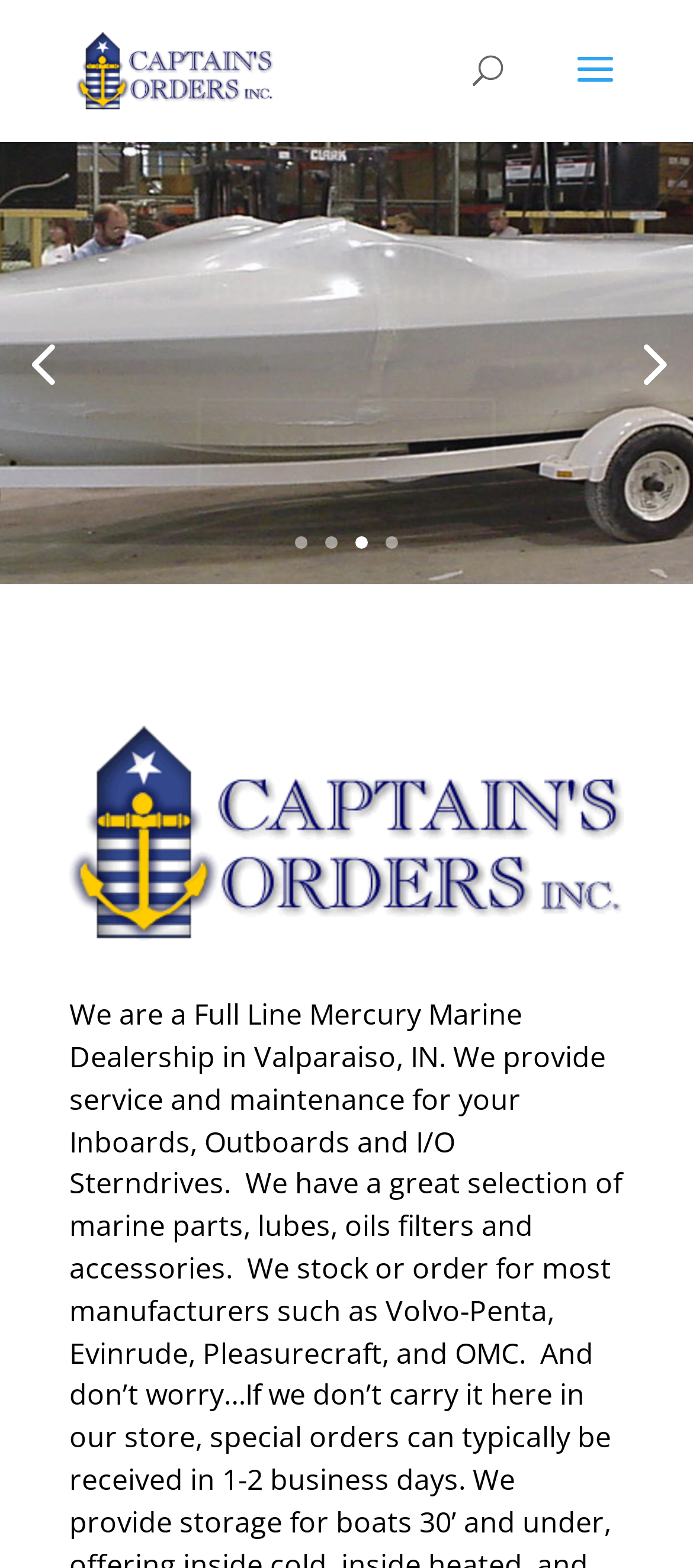Kindly provide the bounding box coordinates of the section you need to click on to fulfill the given instruction: "view Shrink Wrap".

[0.344, 0.17, 0.656, 0.2]